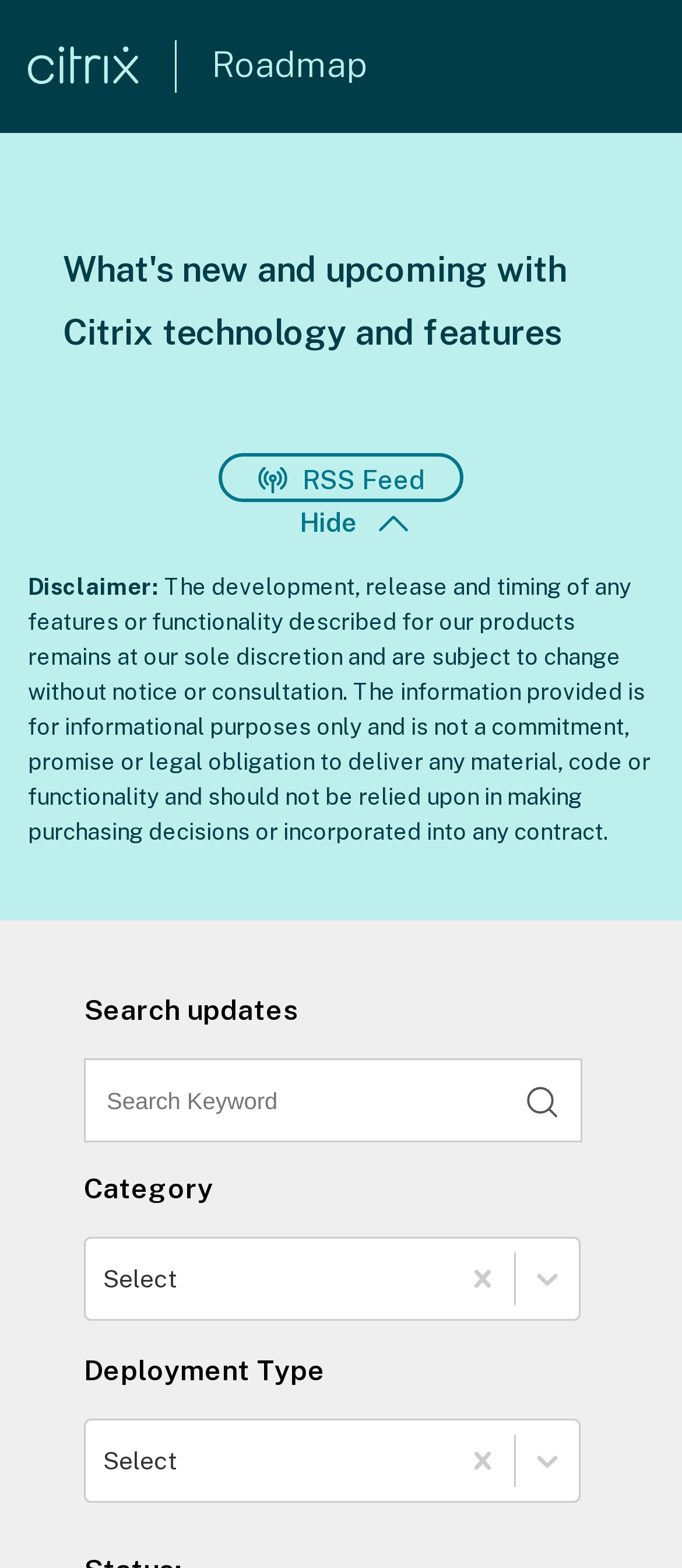What is the function of the 'Category' dropdown?
Answer the question with detailed information derived from the image.

The 'Category' dropdown is located below the search box, and it allows users to select a category to filter the updates. This suggests that the dropdown is intended to help users narrow down the updates to a specific category.